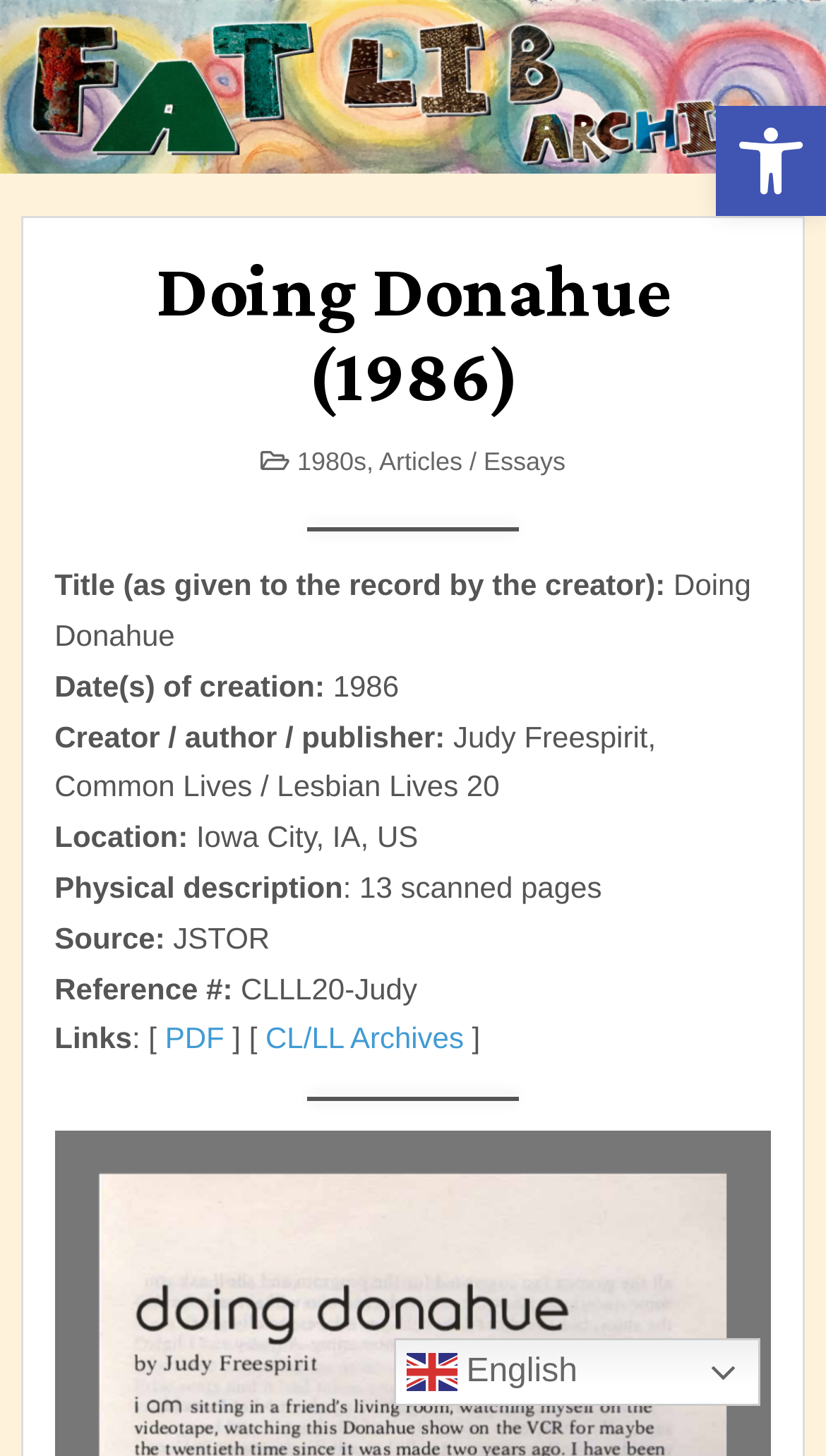Please answer the following query using a single word or phrase: 
What is the location of the article?

Iowa City, IA, US